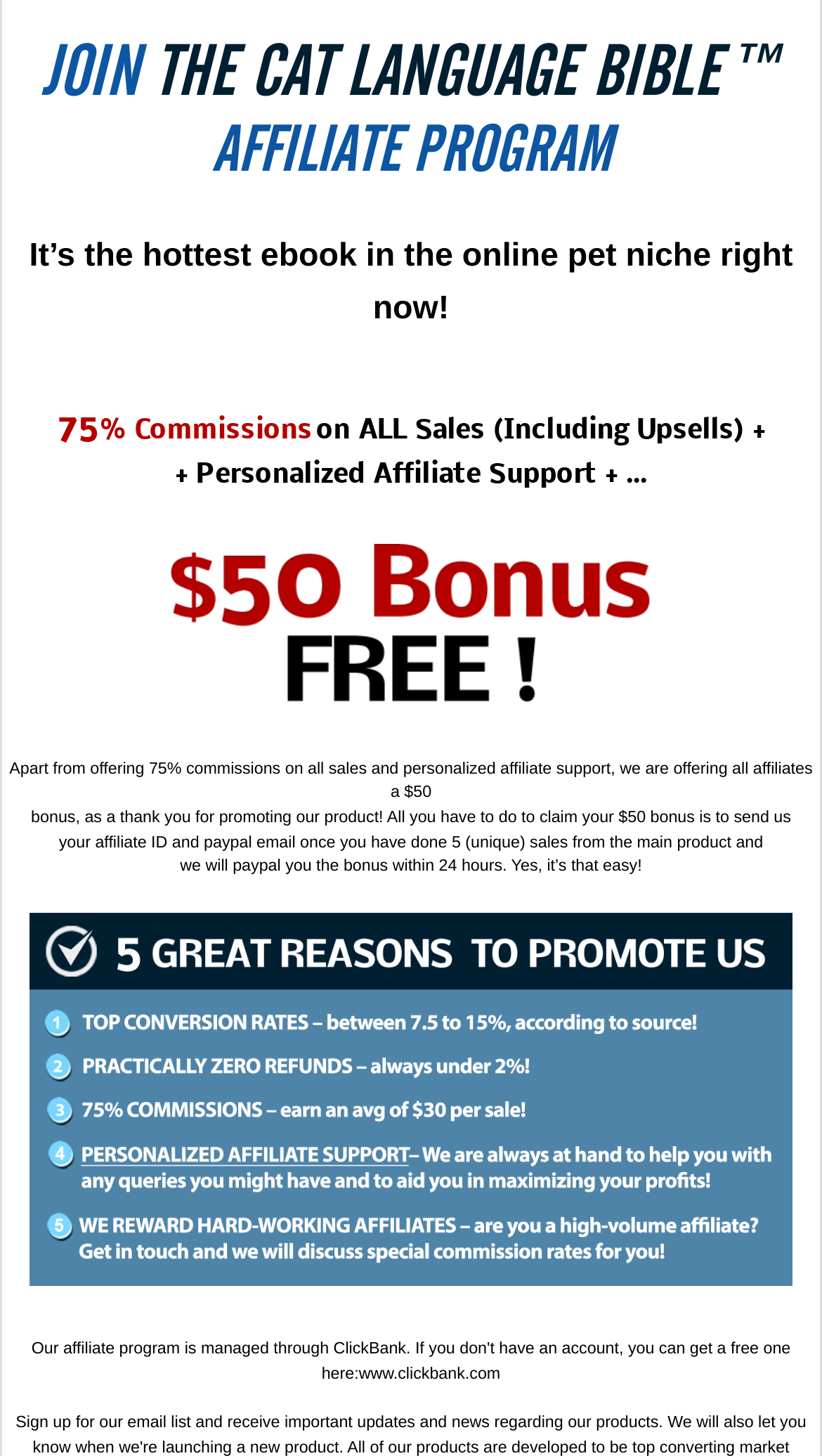Provide a comprehensive caption for the webpage.

The webpage is about the "Cat Language Bible™" and appears to be promoting an affiliate program. At the top, there is a heading that reads "JOIN THE CAT LANGUAGE BIBLE™" followed by another heading that says "AFFILIATE PROGRAM". 

Below these headings, there is a third heading that claims the ebook is the hottest in the online pet niche. 

On the left side, there is a section that highlights the benefits of the affiliate program, including a 75% commission on all sales, personalized affiliate support, and a $50 bonus for promoting the product. This section includes several lines of text and an image.

To the right of this section, there is a detailed explanation of how to claim the $50 bonus, which involves sending the affiliate ID and PayPal email after making 5 unique sales. This text is quite long and takes up a significant portion of the page.

At the bottom, there is a large image that spans almost the entire width of the page.